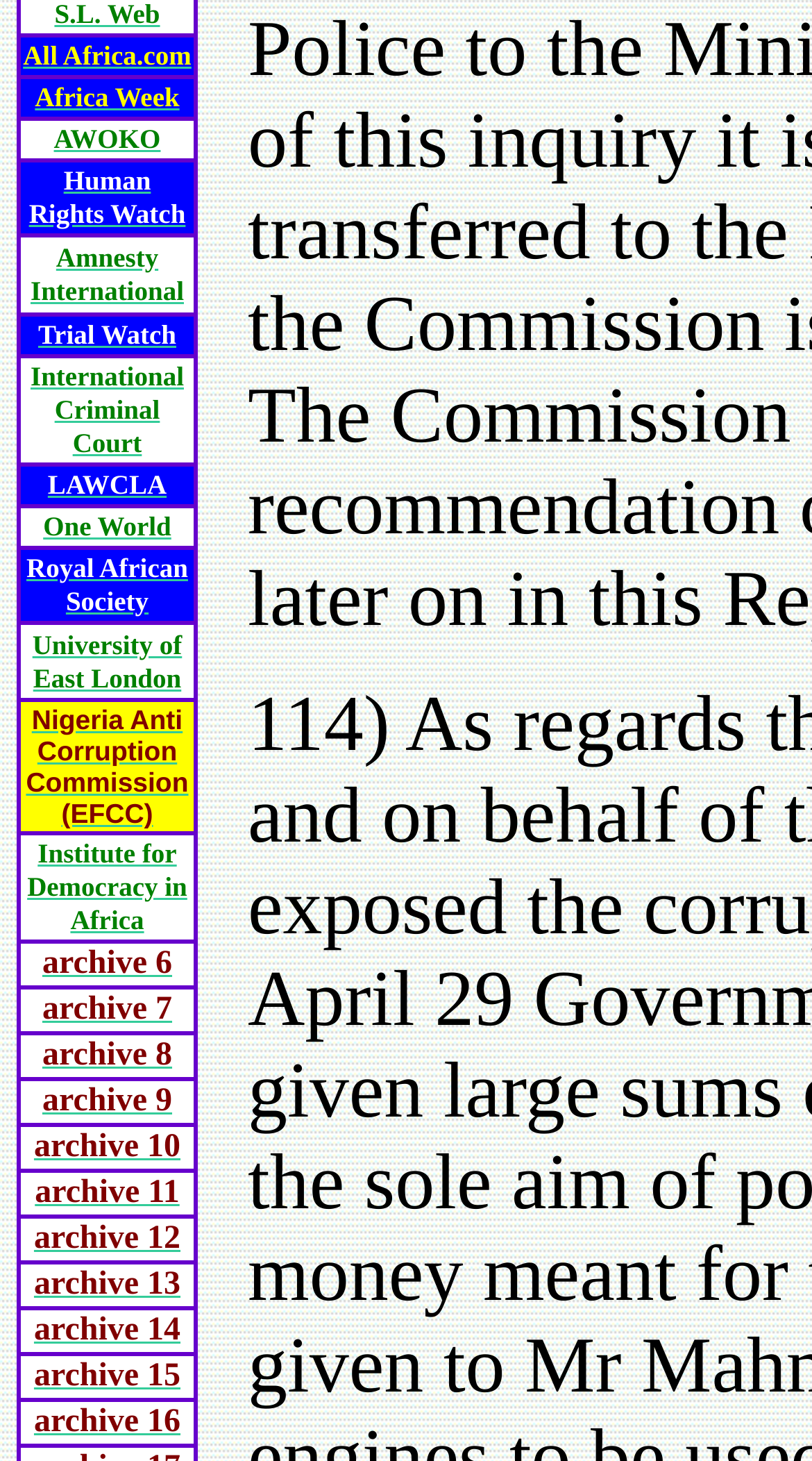Using floating point numbers between 0 and 1, provide the bounding box coordinates in the format (top-left x, top-left y, bottom-right x, bottom-right y). Locate the UI element described here: Nigeria Anti Corruption Commission (EFCC)

[0.032, 0.482, 0.232, 0.567]